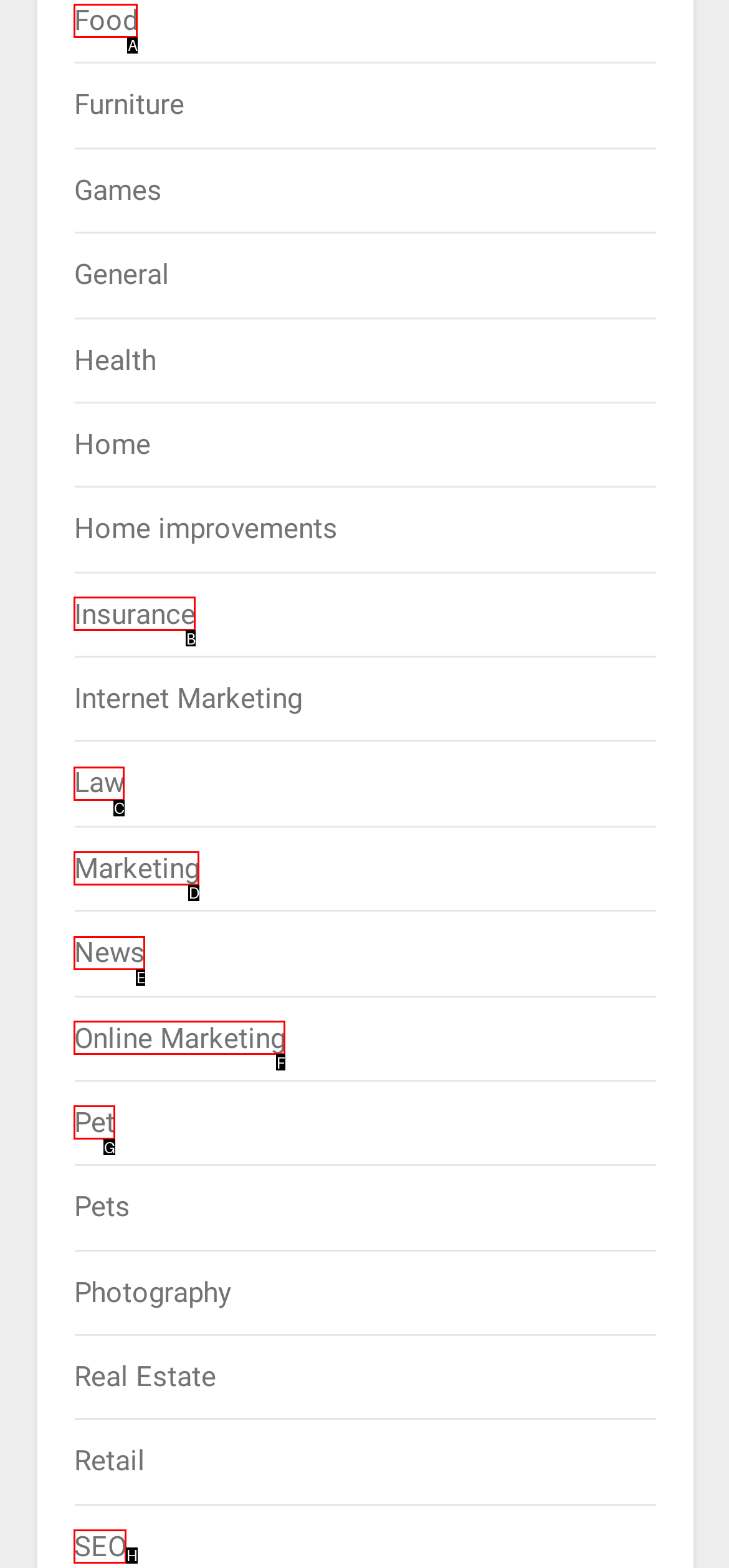Determine which option fits the element description: Insurance
Answer with the option’s letter directly.

B